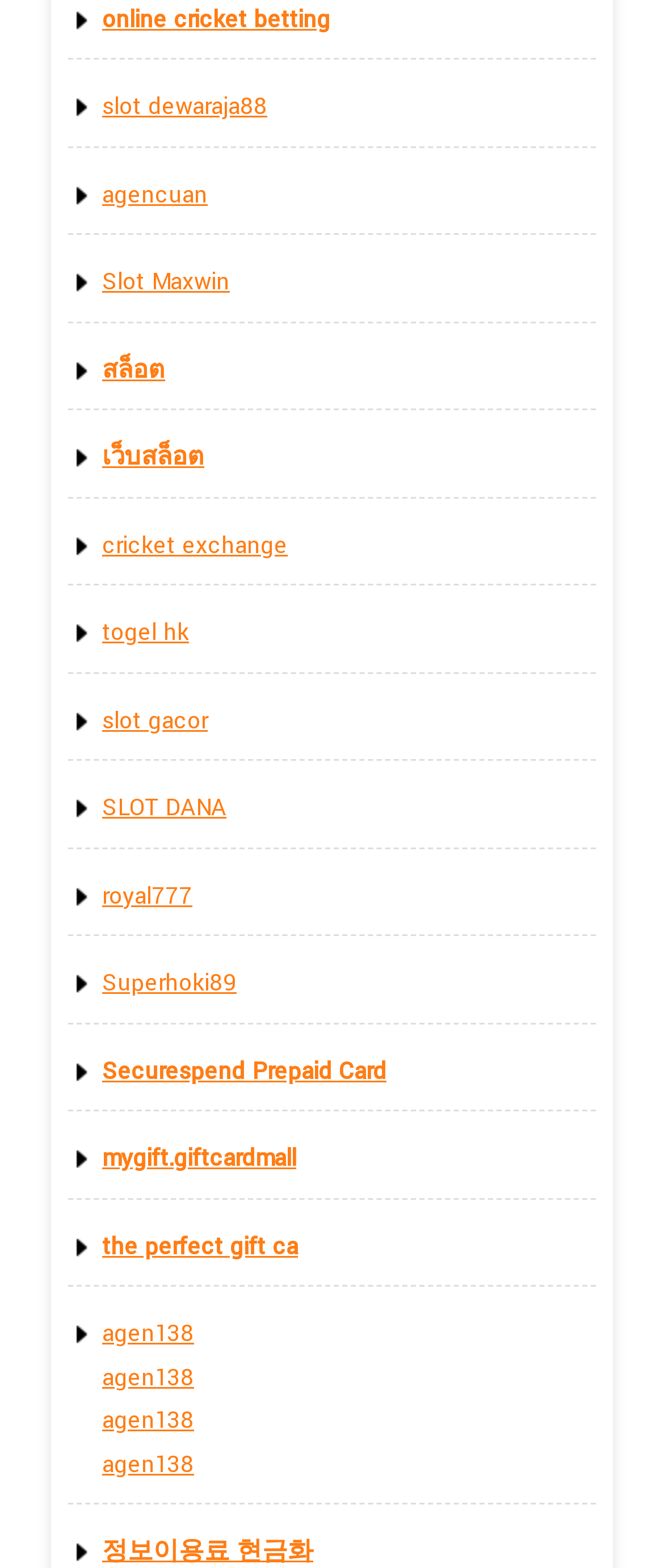What is the last link on the webpage?
Based on the screenshot, provide a one-word or short-phrase response.

agen138